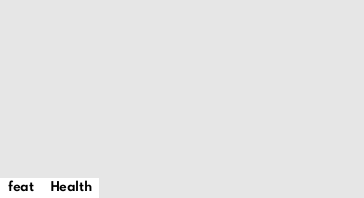Reply to the question with a brief word or phrase: What is the design aesthetic of the interface?

Modern